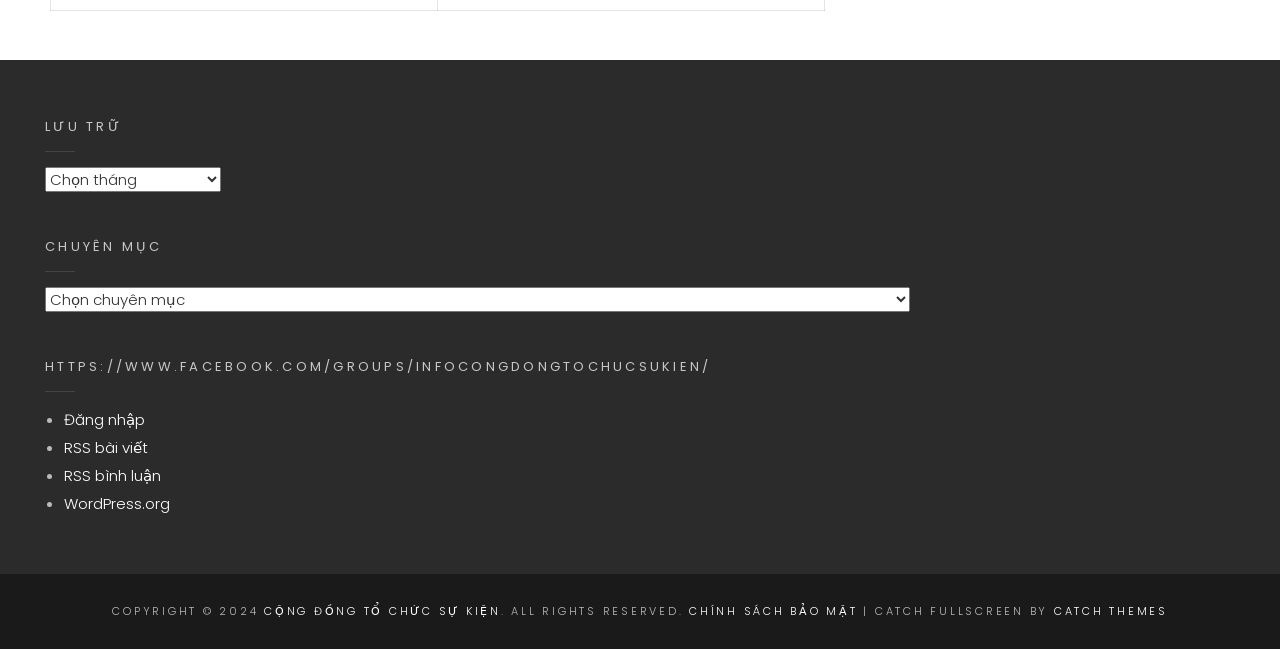Determine the bounding box coordinates of the element that should be clicked to execute the following command: "View RSS feed of articles".

[0.05, 0.673, 0.115, 0.706]